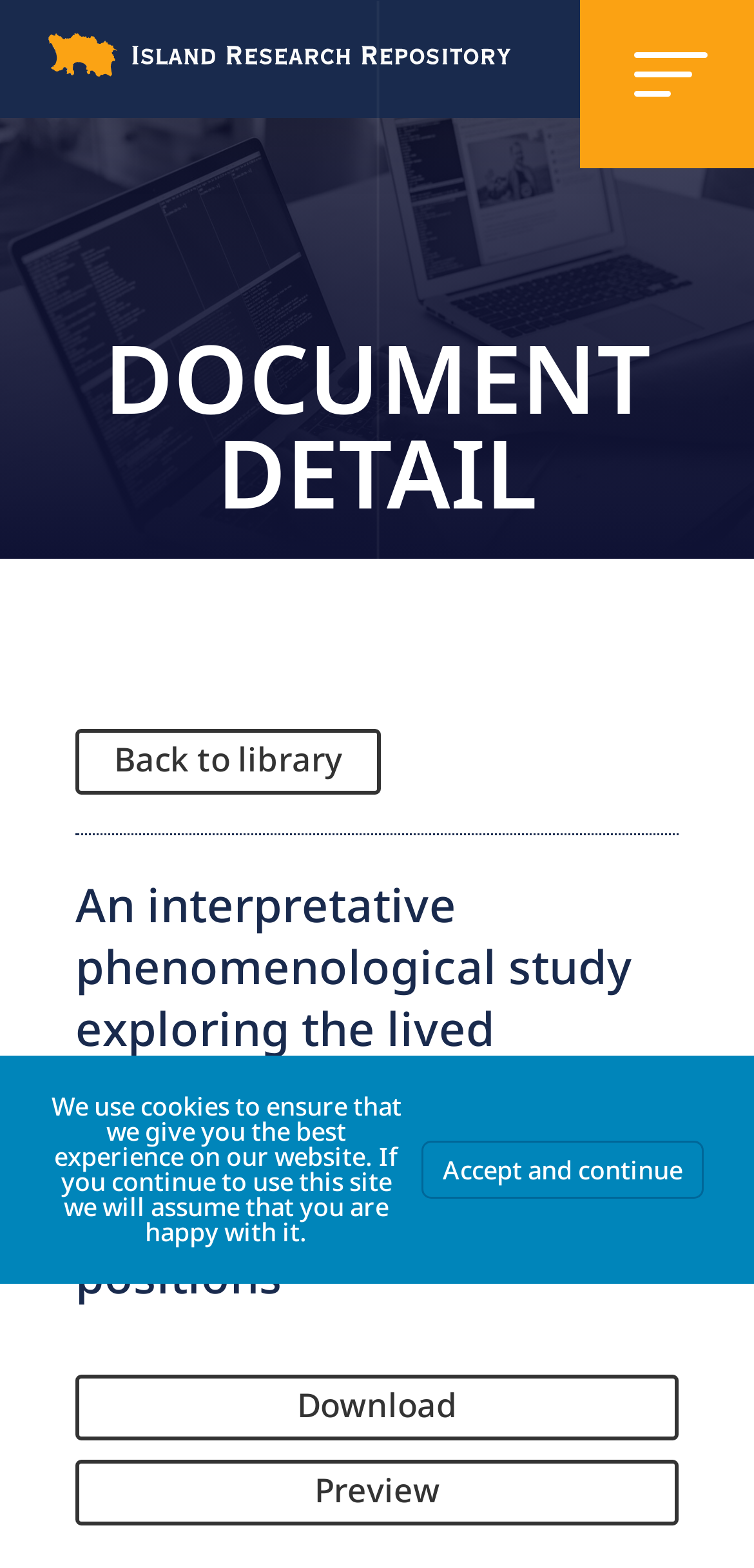What is the topic of the document?
Using the image as a reference, answer the question in detail.

I inferred the topic by reading the heading of the article, which is 'An interpretative phenomenological study exploring the lived experiences of women who have succeeded into senior leadership positions'. This heading suggests that the document is about women who have succeeded in senior leadership positions.